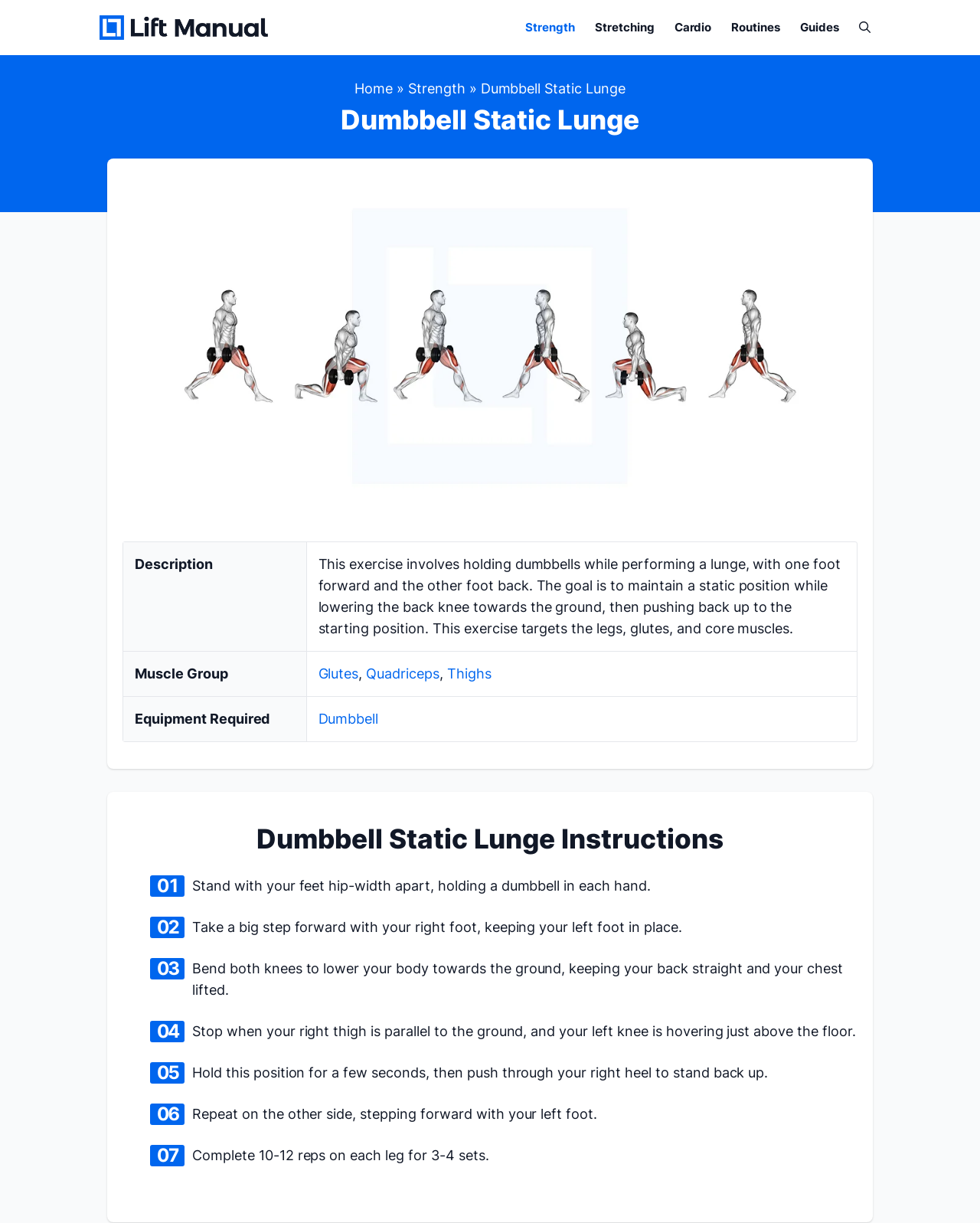Identify the title of the webpage and provide its text content.

Dumbbell Static Lunge